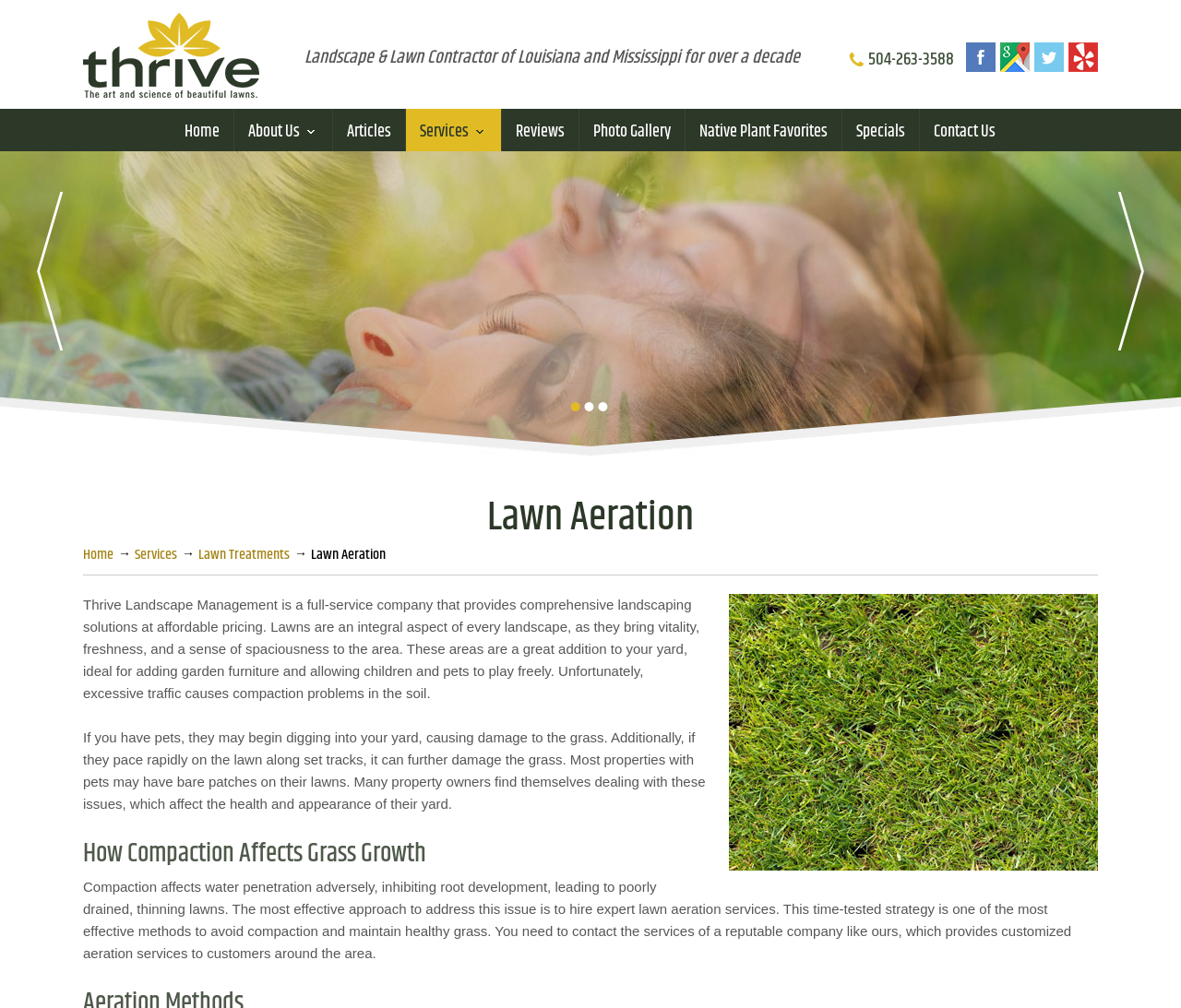Provide a short, one-word or phrase answer to the question below:
What is the effect of compaction on water penetration?

It inhibits water penetration